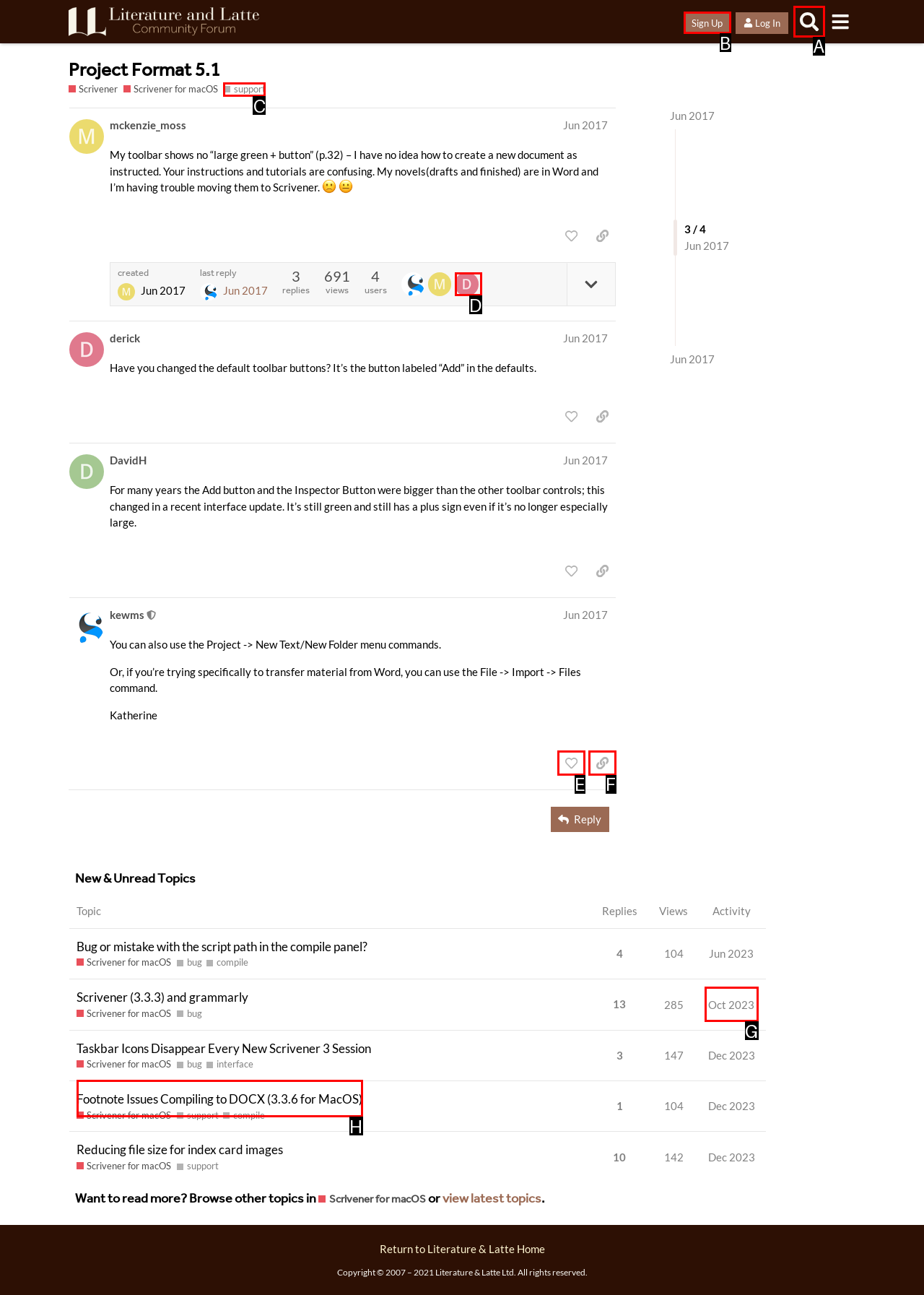Which HTML element should be clicked to complete the task: Go to home page? Answer with the letter of the corresponding option.

None